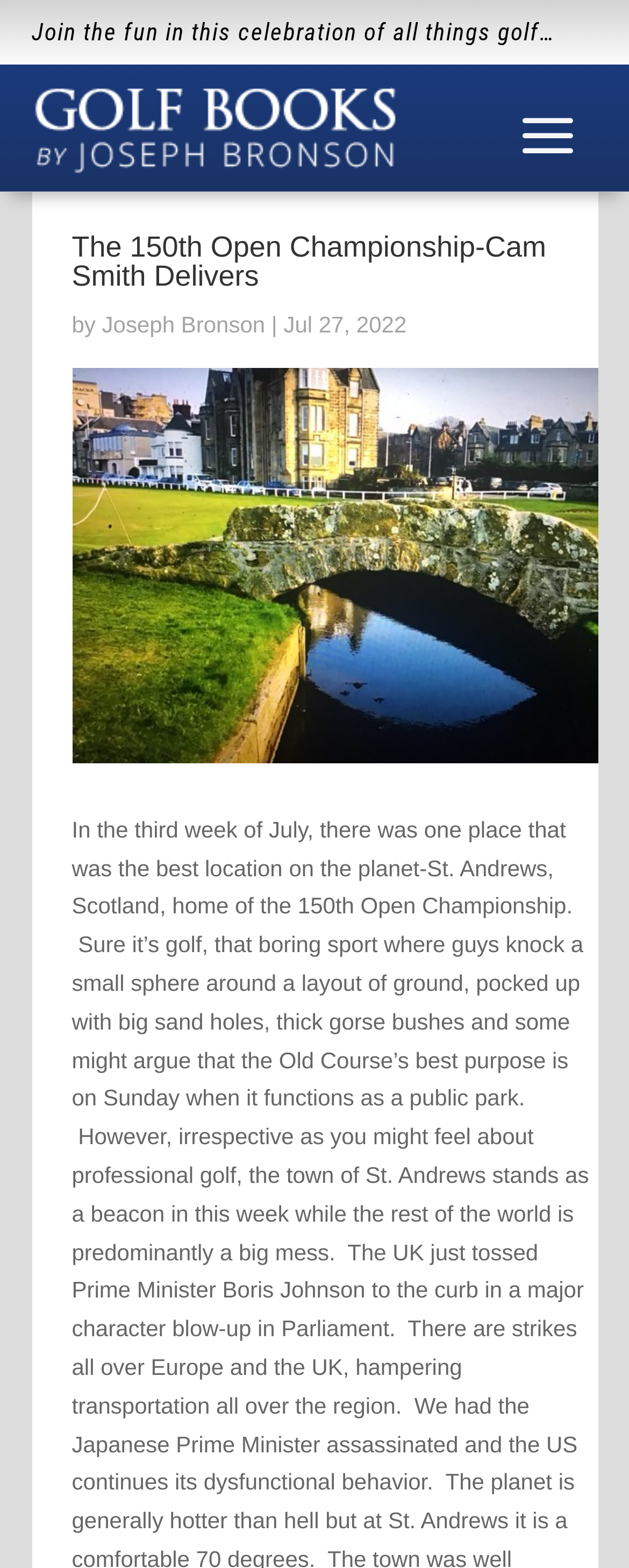Find the headline of the webpage and generate its text content.

The 150th Open Championship-Cam Smith Delivers